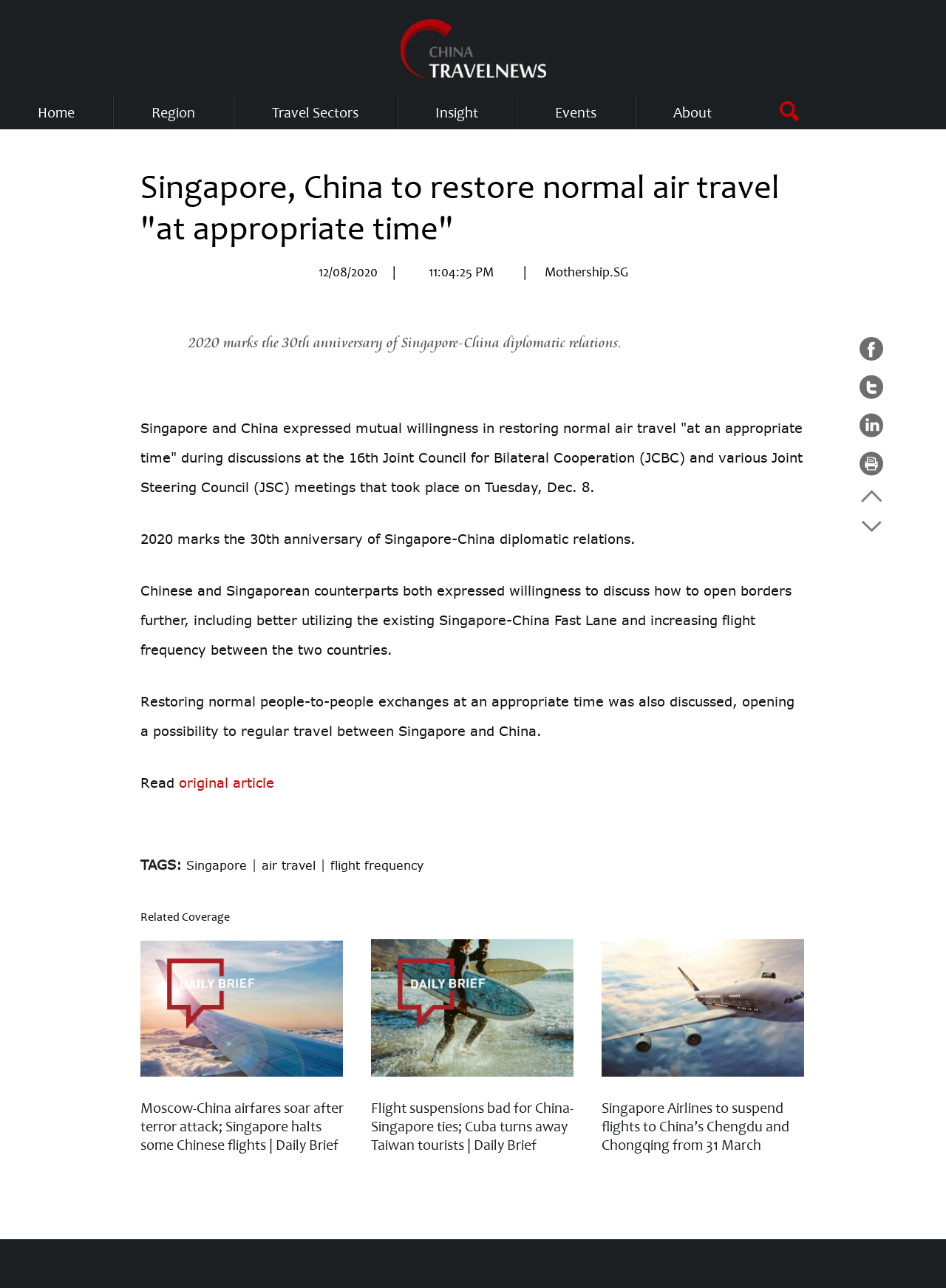Respond to the question with just a single word or phrase: 
How many tags are there in the article?

3